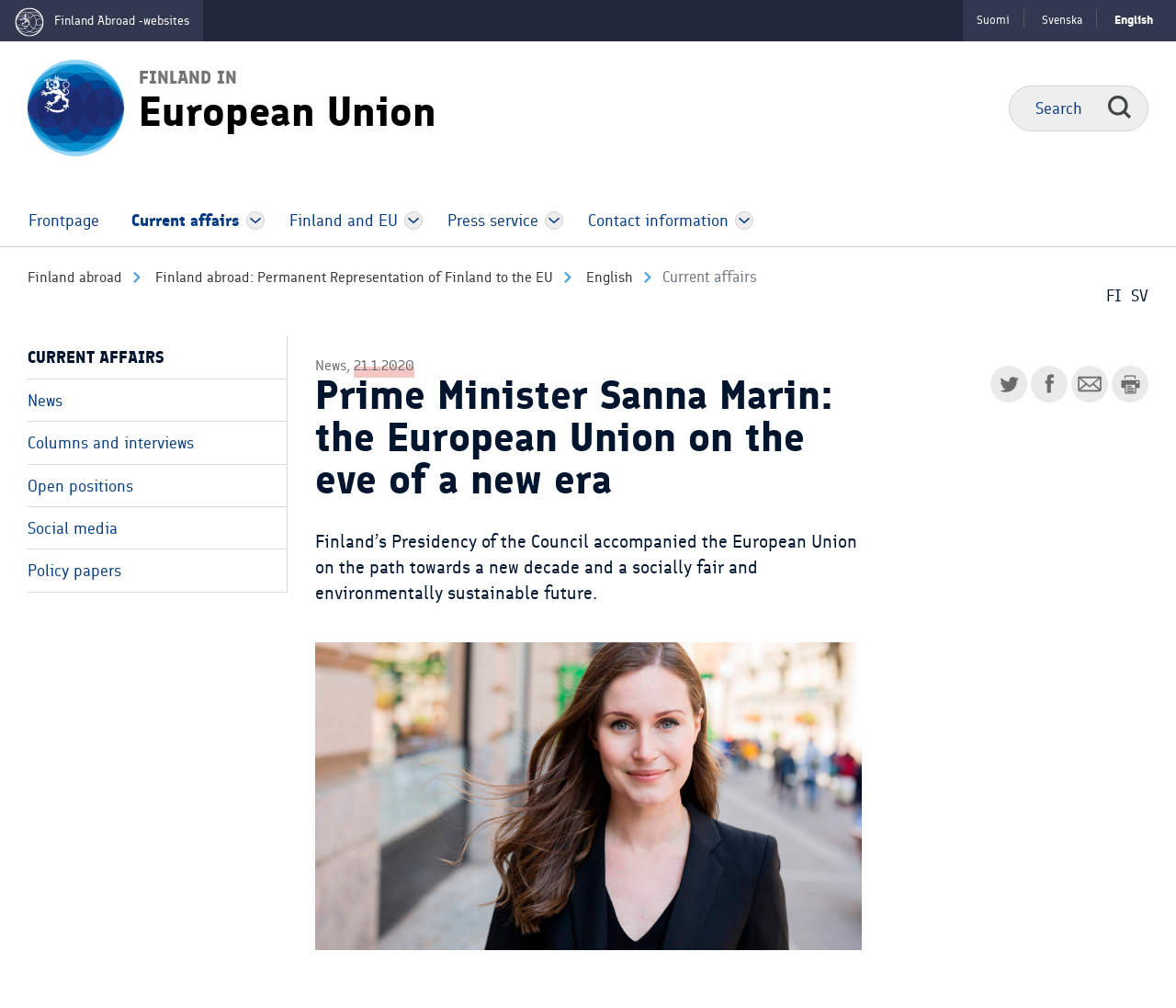Can you provide the bounding box coordinates for the element that should be clicked to implement the instruction: "Click on Finland abroad"?

[0.023, 0.002, 0.104, 0.021]